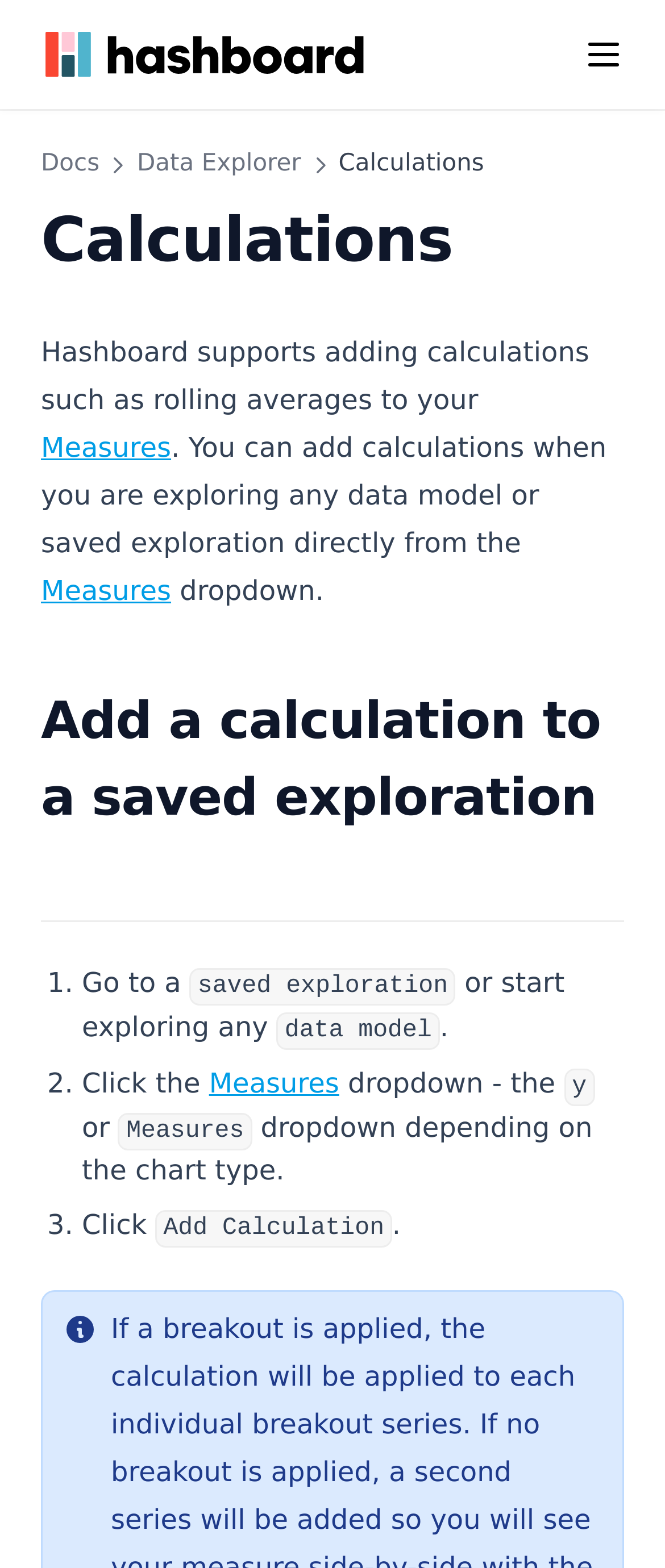Determine the bounding box coordinates of the clickable area required to perform the following instruction: "Go to the Data Tray". The coordinates should be represented as four float numbers between 0 and 1: [left, top, right, bottom].

[0.164, 0.088, 0.928, 0.124]